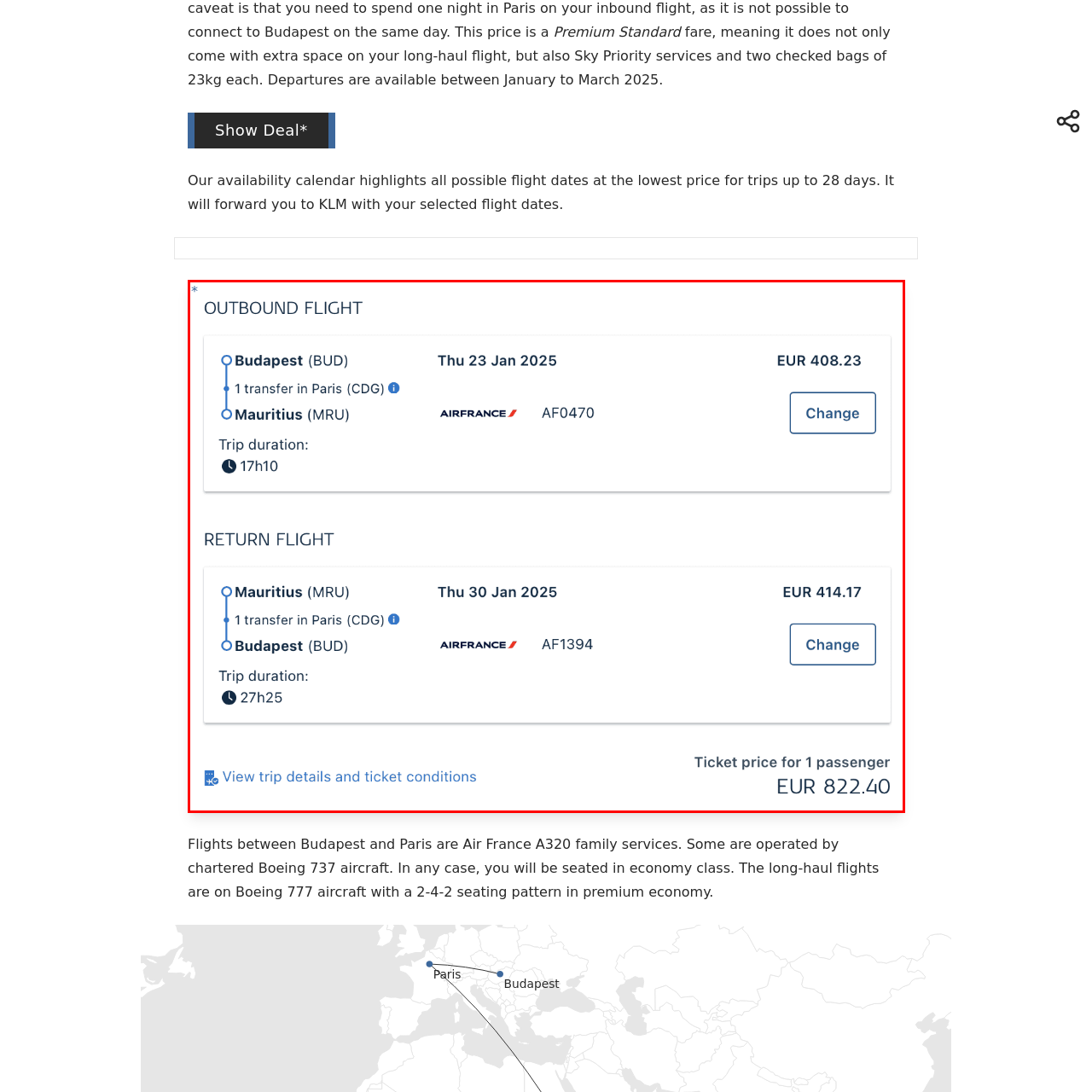Check the content in the red bounding box and reply to the question using a single word or phrase:
What is the total ticket price for this round-trip journey?

EUR 822.40